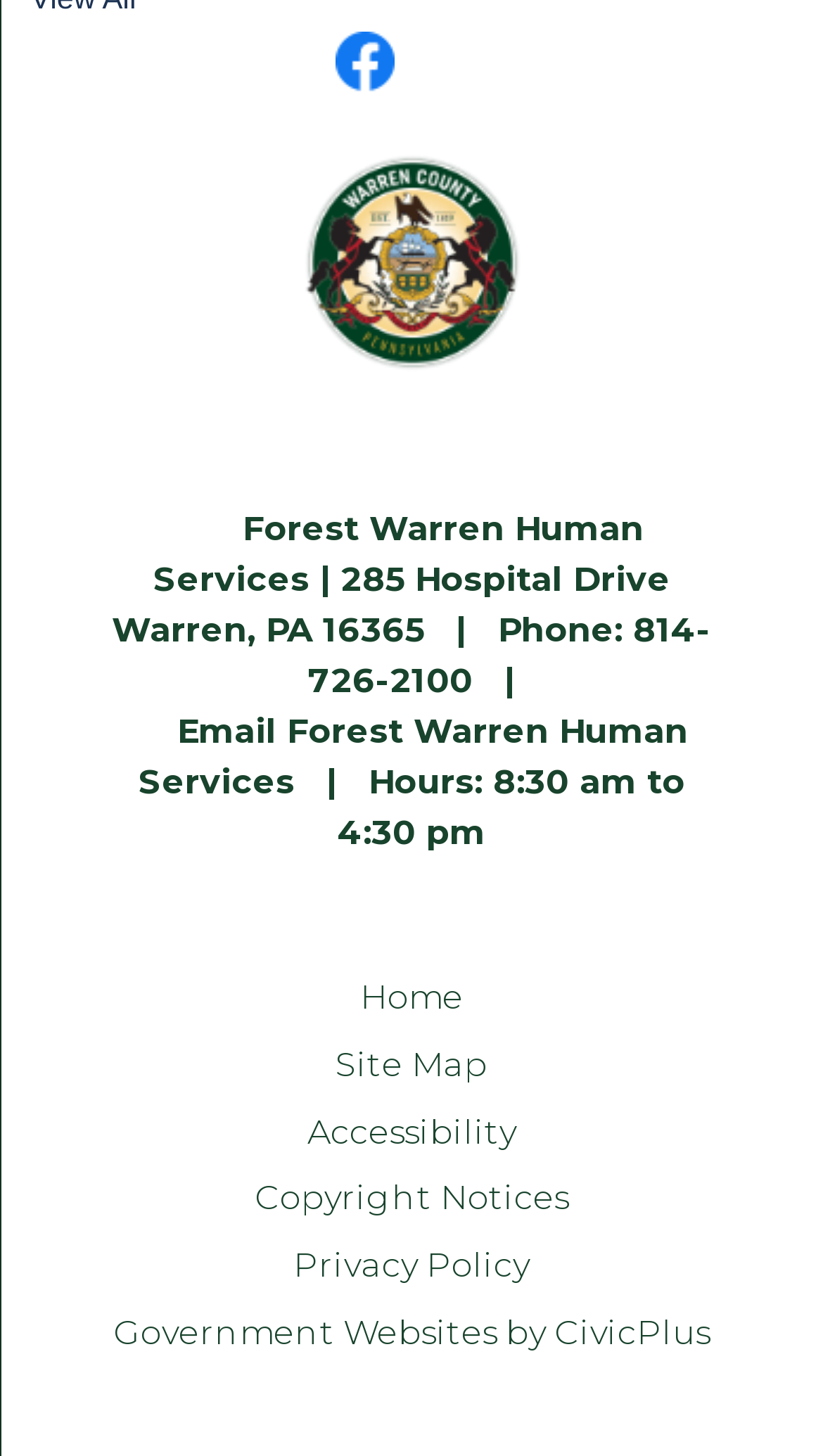Based on the image, provide a detailed response to the question:
How many quick links are available on the webpage?

I counted the number of link elements within the region 'Quick Links', which are 'Home', 'Site Map', 'Accessibility', 'Copyright Notices', and 'Privacy Policy'.